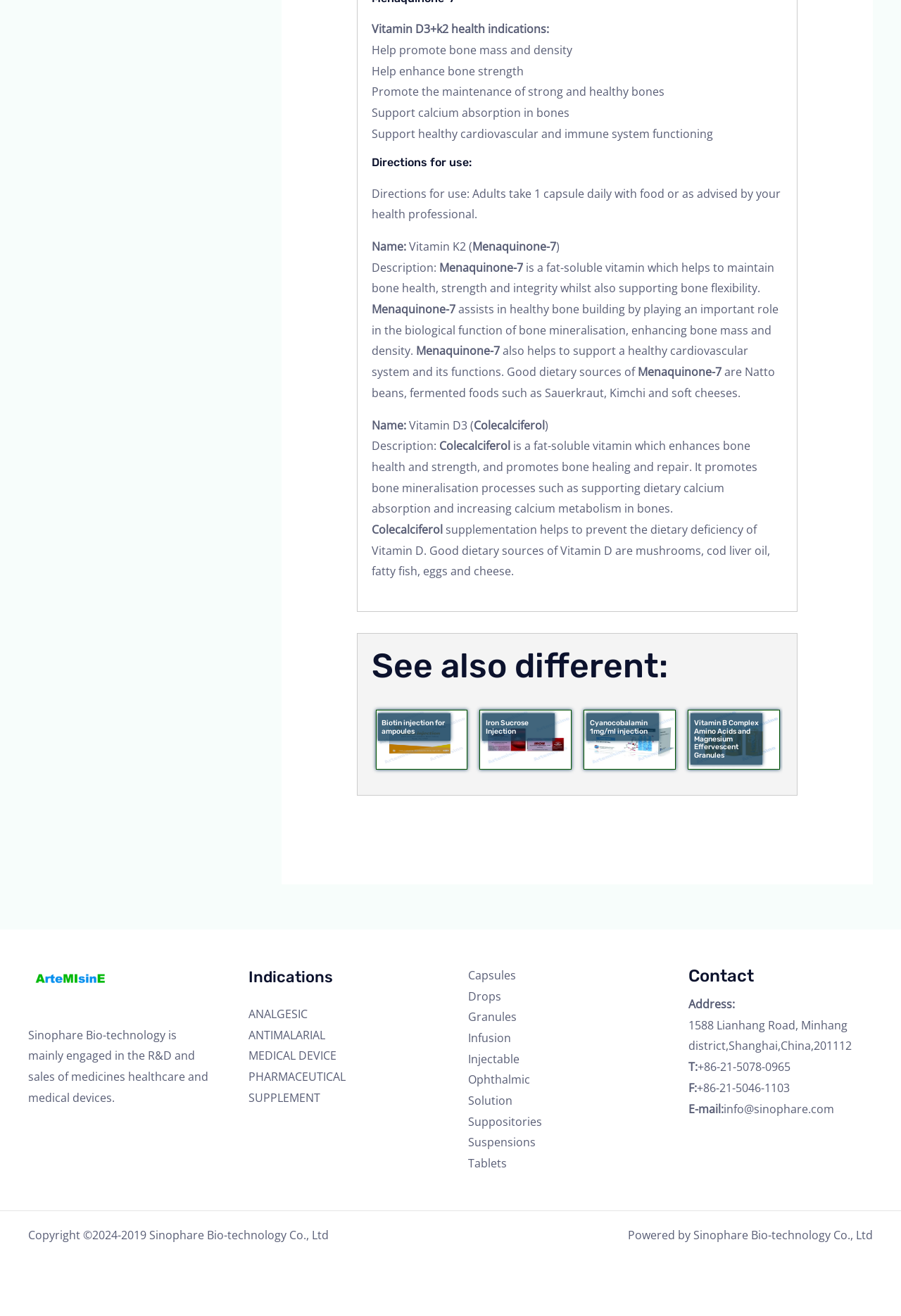What is the purpose of the 'See also different' section?
Use the information from the image to give a detailed answer to the question.

The 'See also different' section appears to be a section that showcases related products or services offered by the company, including Biotin injection for ampoules, Iron Sucrose Injection, Cyanocobalamin 1mg/ml injection, and Vitamin B Complex Amino Acids and Magnesium Effervescent Granules.